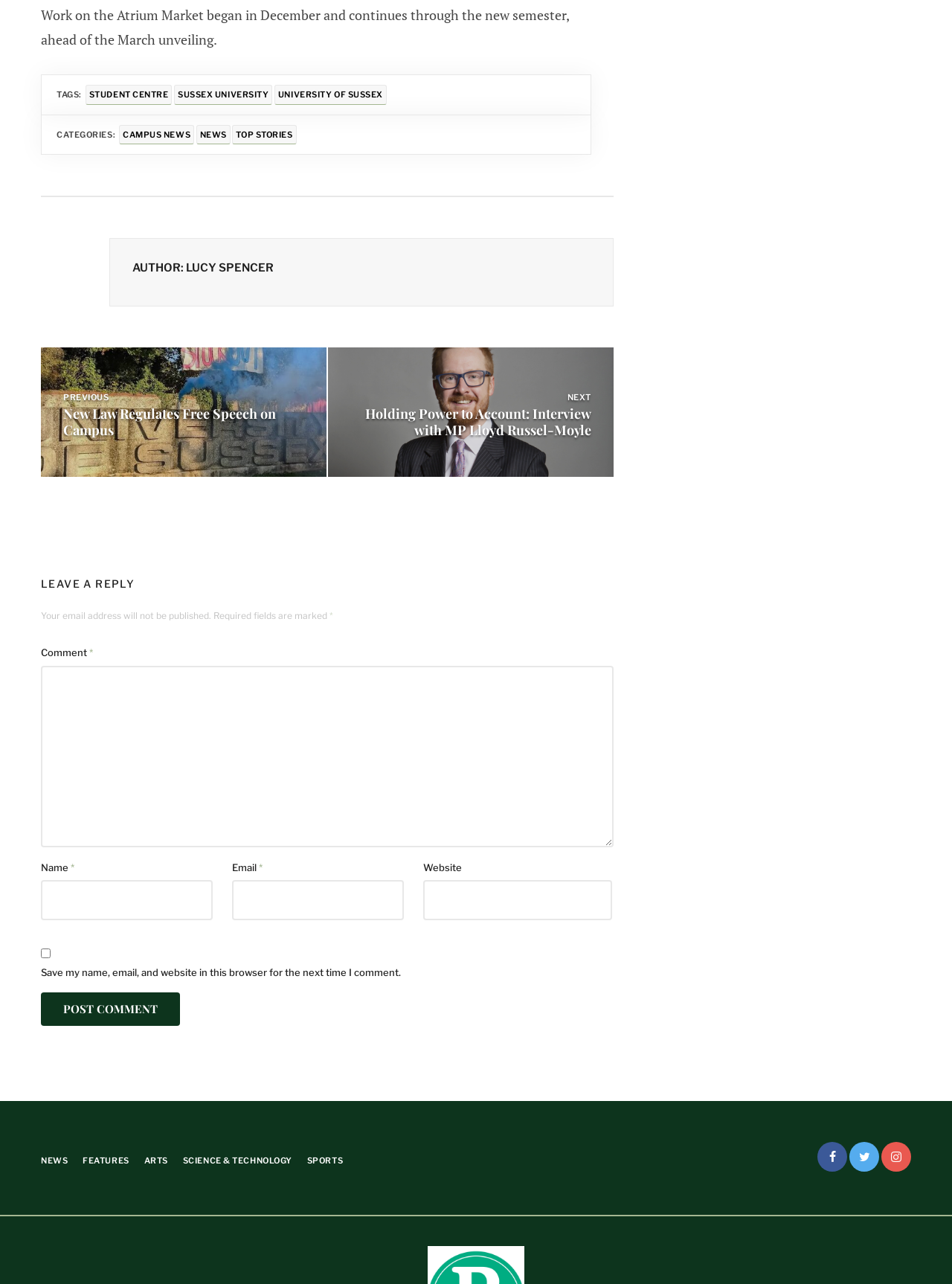Identify the bounding box coordinates for the UI element that matches this description: "parent_node: Email * aria-describedby="email-notes" name="email"".

[0.244, 0.685, 0.424, 0.716]